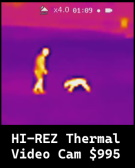Offer a detailed explanation of the image's components.

The image showcases a thermal view captured using a high-resolution thermal video camera, priced at $995. In the scene, a person is depicted standing on the left, illuminated in shades of yellow, which indicates their heat signature. Nearby, a dog is visible, also highlighted in yellow hues, suggesting it is actively moving on the ground. The background is a gradient of purple, characteristic of cooler temperatures, which contrasts sharply with the warm figures in the foreground. At the top of the image, a small display shows the camera's zoom level and current time, enhancing the technological context of the thermal imaging. This image is indicative of the device's capability for capturing live thermal imagery in outdoor settings.